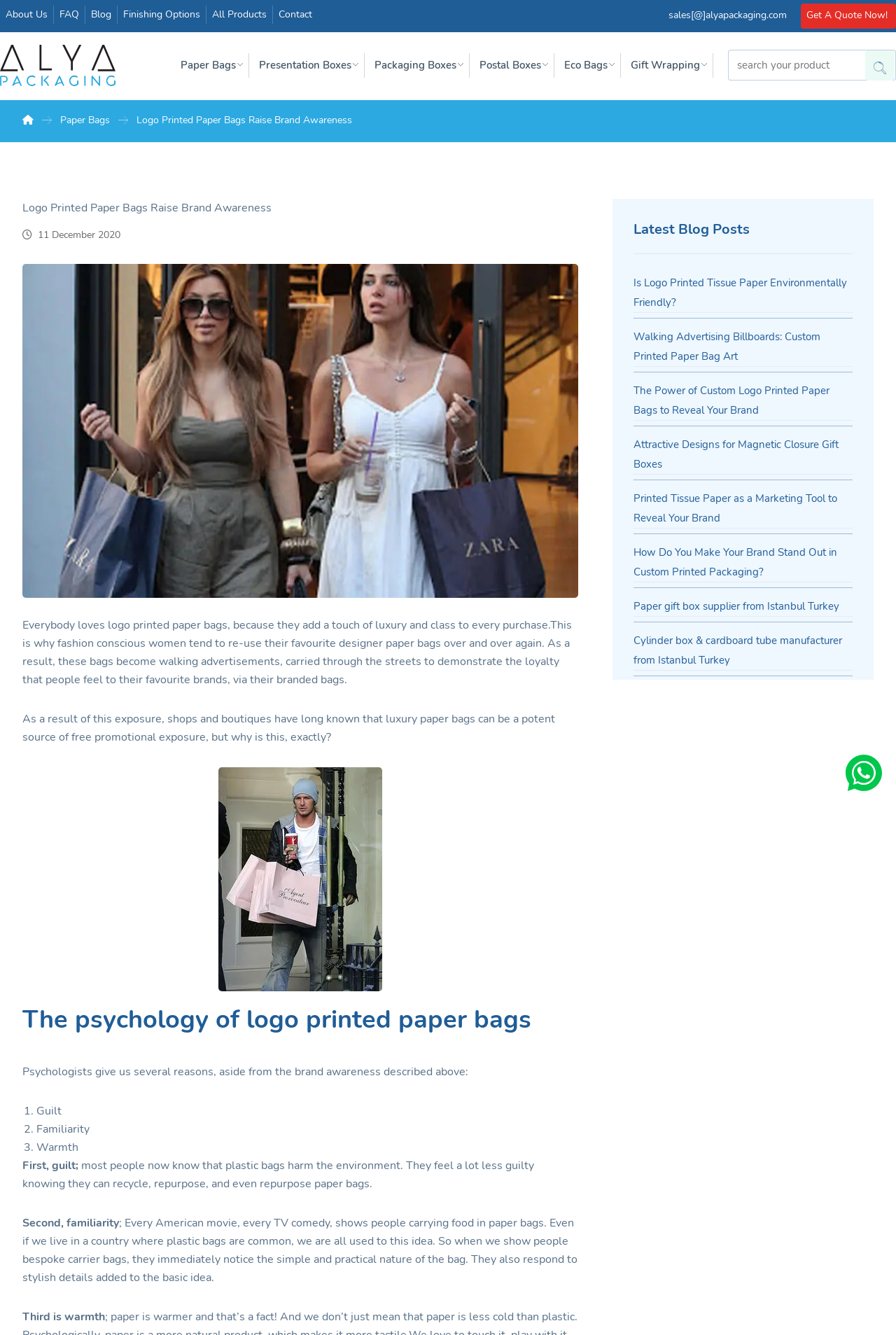What is the main topic of this webpage?
Please answer the question with as much detail as possible using the screenshot.

Based on the webpage content, especially the heading 'Logo Printed Paper Bags Raise Brand Awareness' and the image of Kim Kardashin with paper bags, it is clear that the main topic of this webpage is logo printed paper bags.